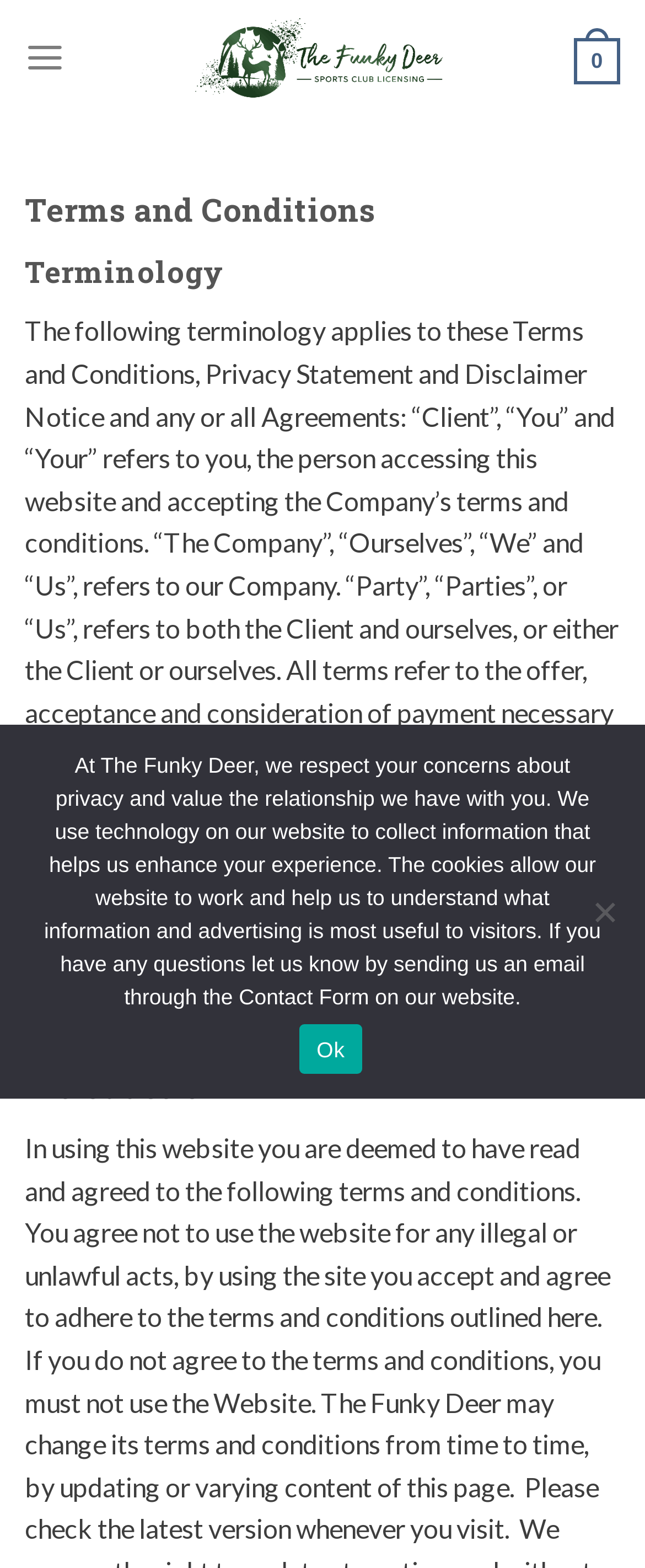Locate the bounding box of the UI element described by: "Ok" in the given webpage screenshot.

[0.465, 0.653, 0.56, 0.685]